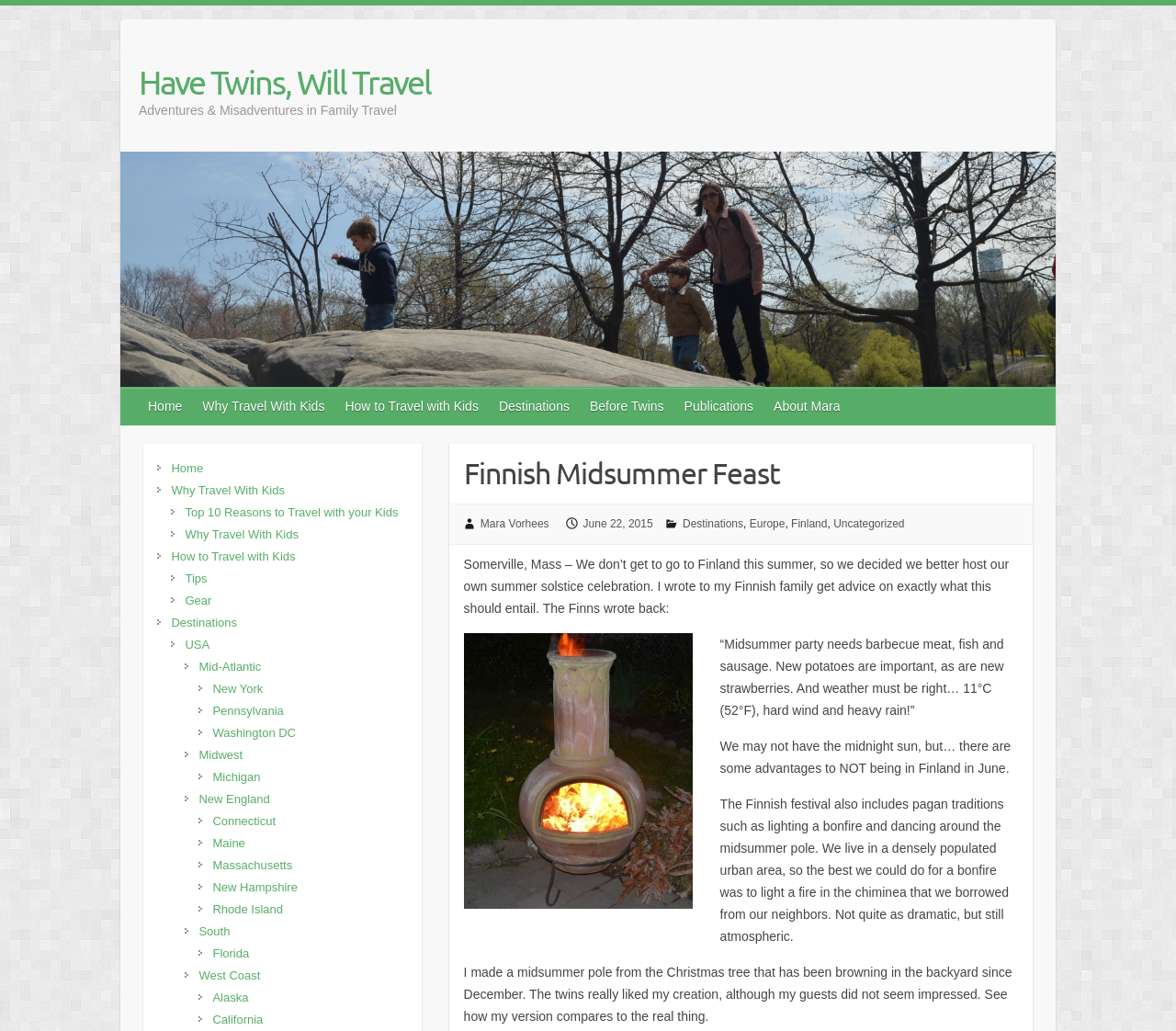Could you specify the bounding box coordinates for the clickable section to complete the following instruction: "Click on the 'Destinations' link"?

[0.416, 0.376, 0.494, 0.412]